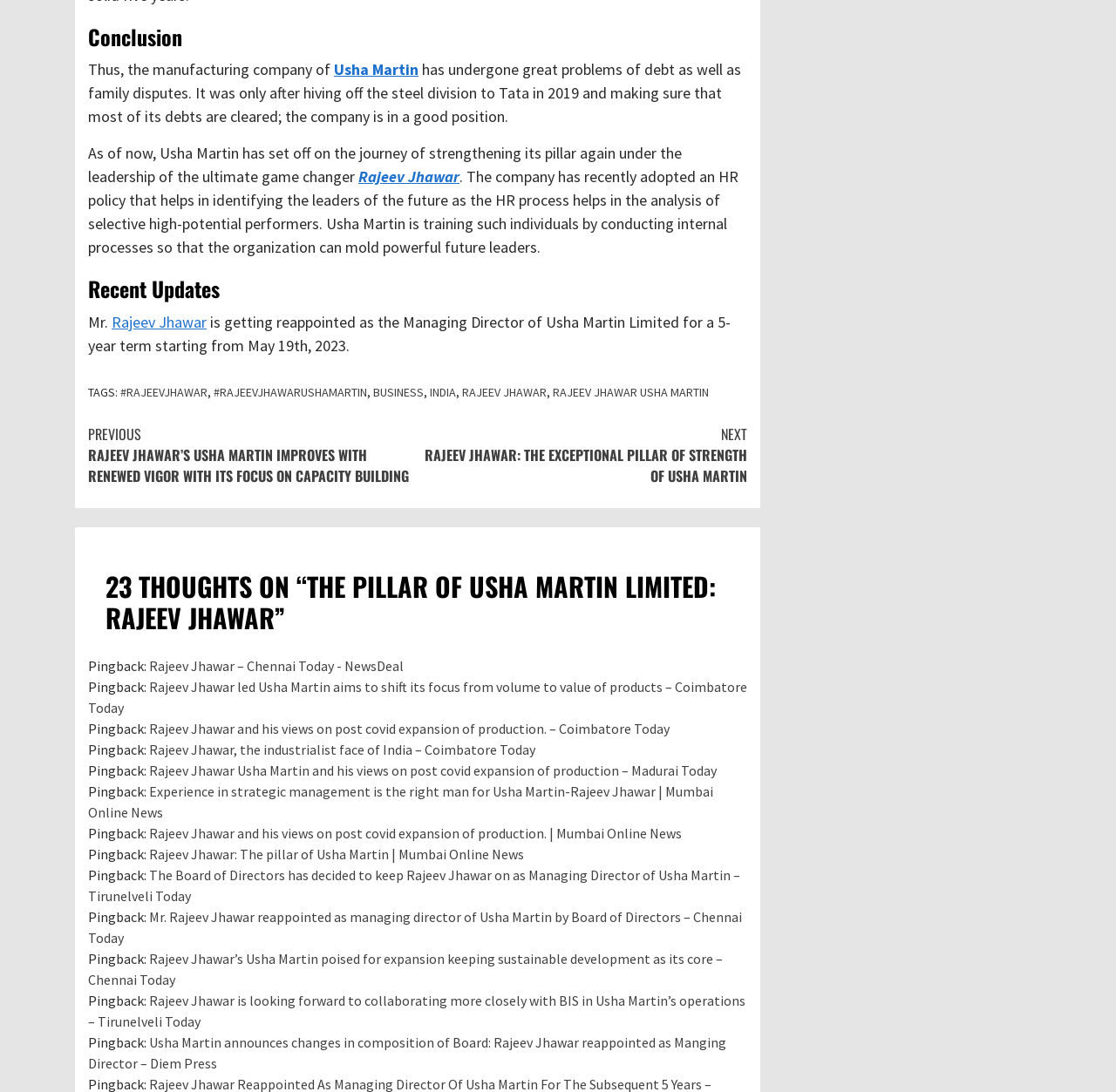Kindly determine the bounding box coordinates of the area that needs to be clicked to fulfill this instruction: "Click on the link to read the article about Rajeev Jhawar’s Usha Martin".

[0.495, 0.352, 0.635, 0.366]